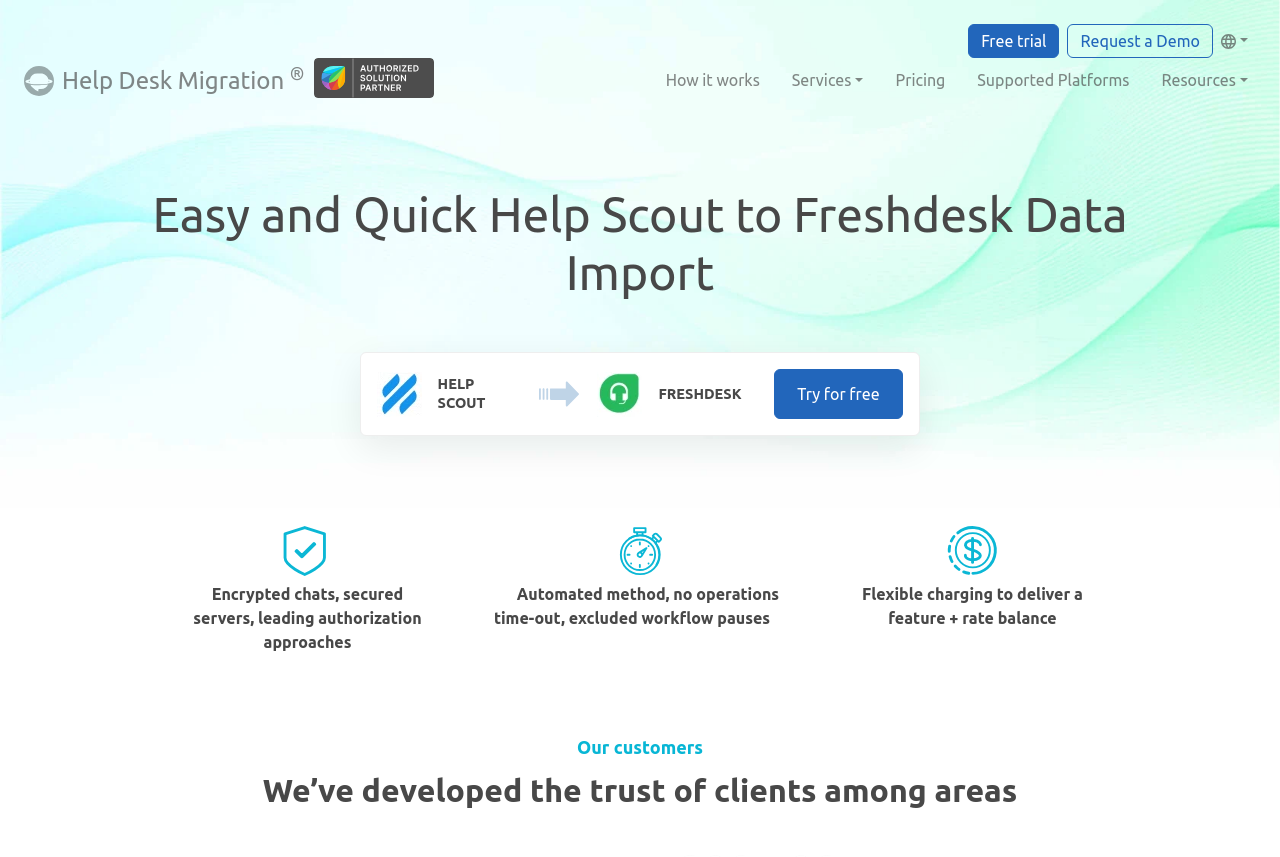Identify the coordinates of the bounding box for the element that must be clicked to accomplish the instruction: "Click the 'How it works' link".

[0.514, 0.07, 0.6, 0.117]